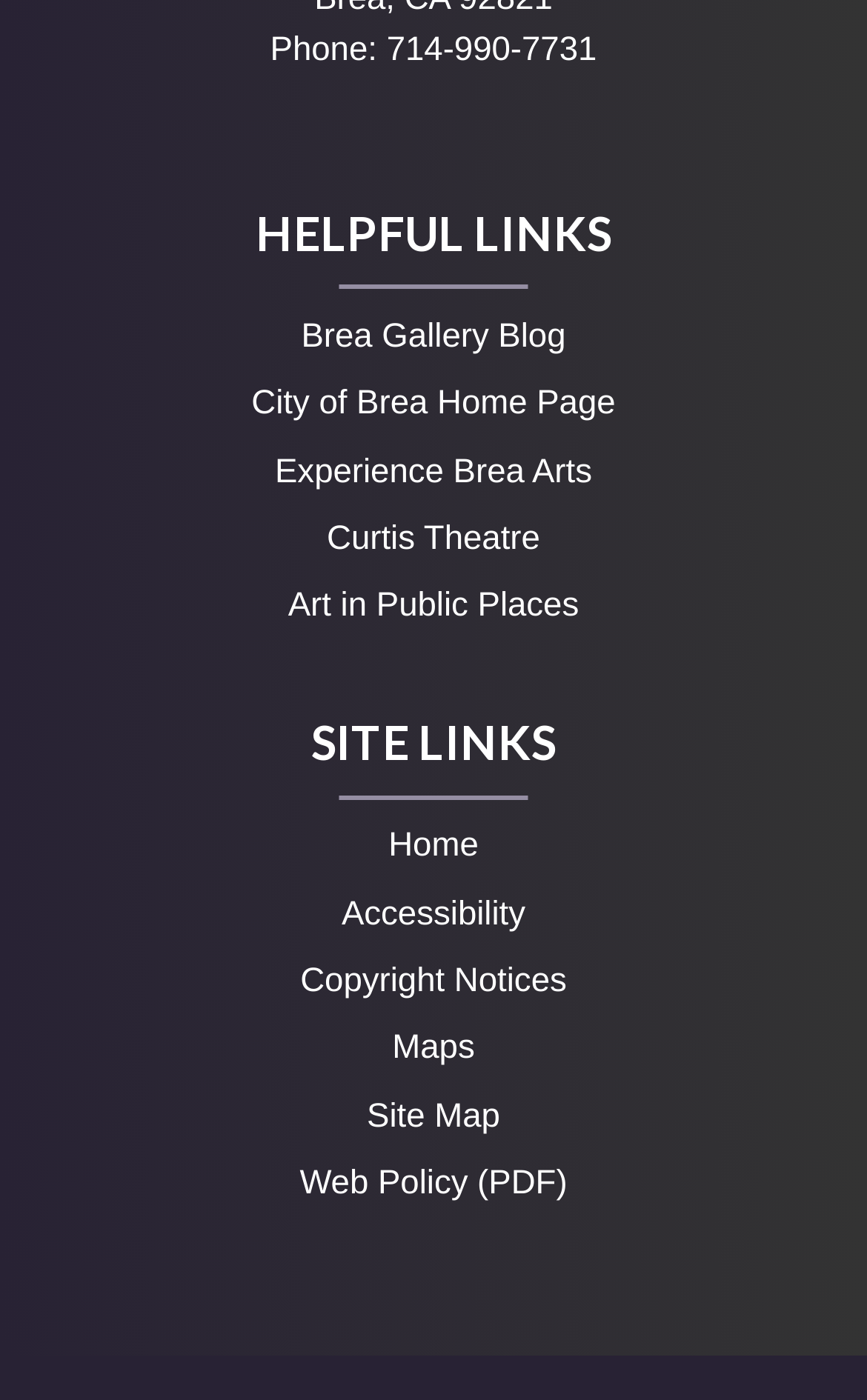Please specify the bounding box coordinates for the clickable region that will help you carry out the instruction: "view the Web Policy".

[0.346, 0.832, 0.654, 0.859]